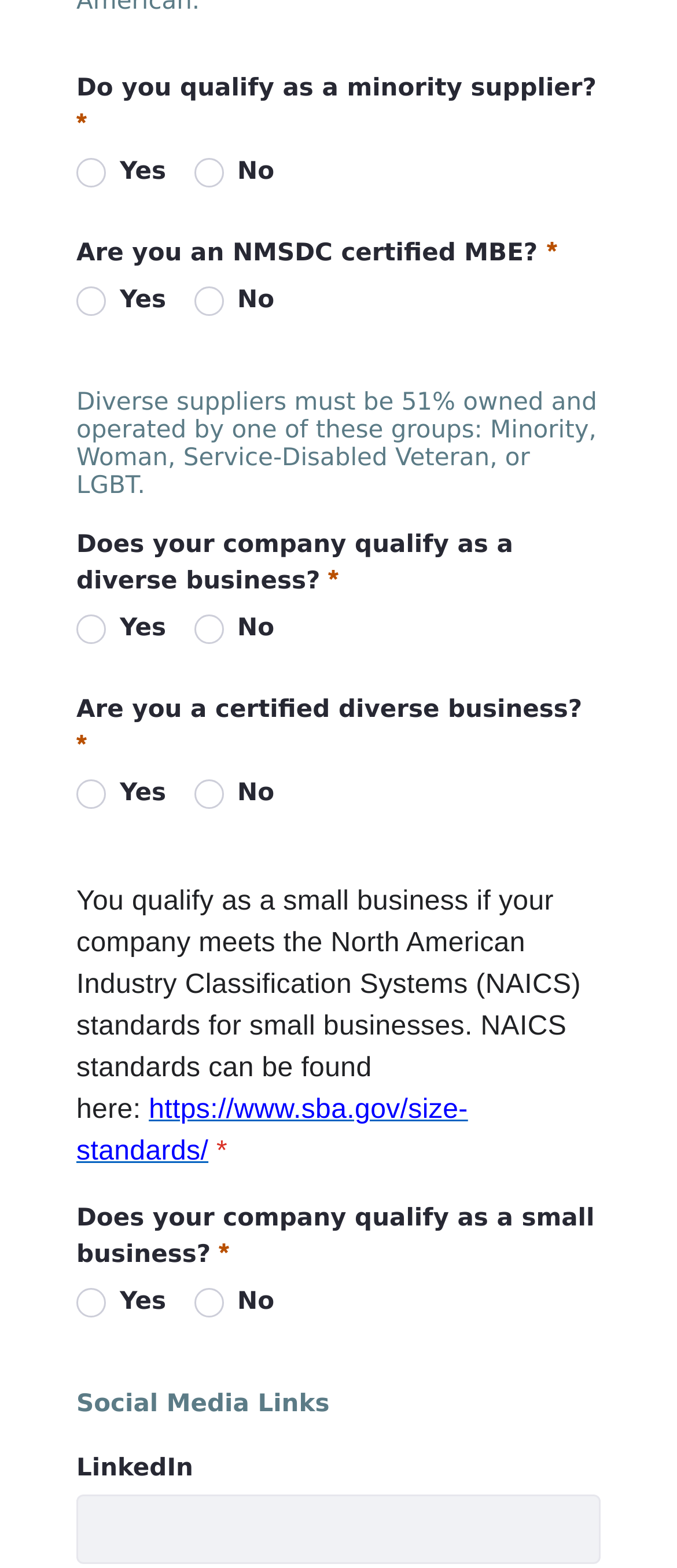What is the last field on this webpage?
Please respond to the question with a detailed and well-explained answer.

The last field on this webpage is a textbox for entering a LinkedIn profile link, which is labeled as 'LinkedIn' and is not a required field.